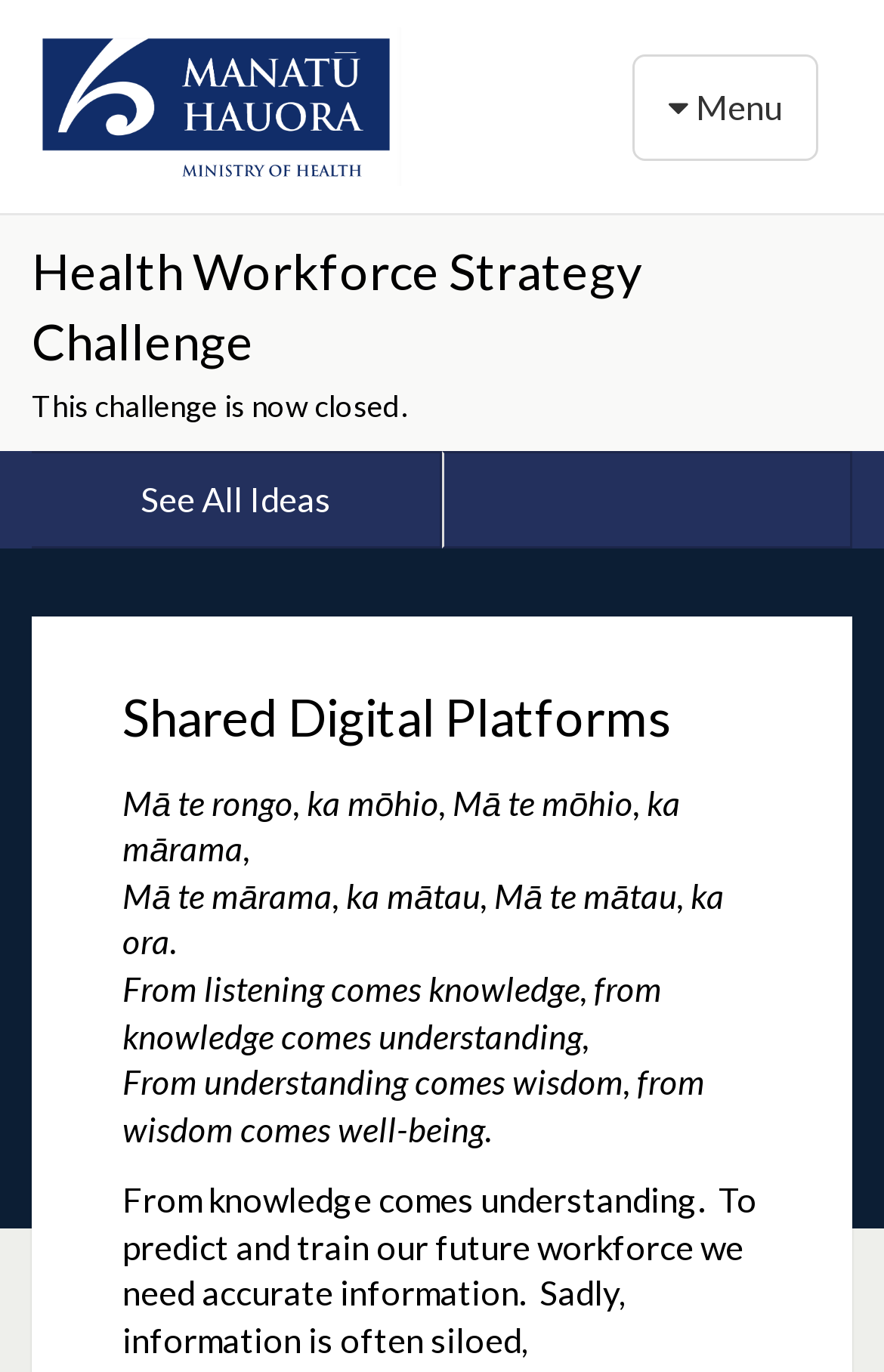Please provide a brief answer to the question using only one word or phrase: 
How many ideas are displayed on the webpage?

At least one